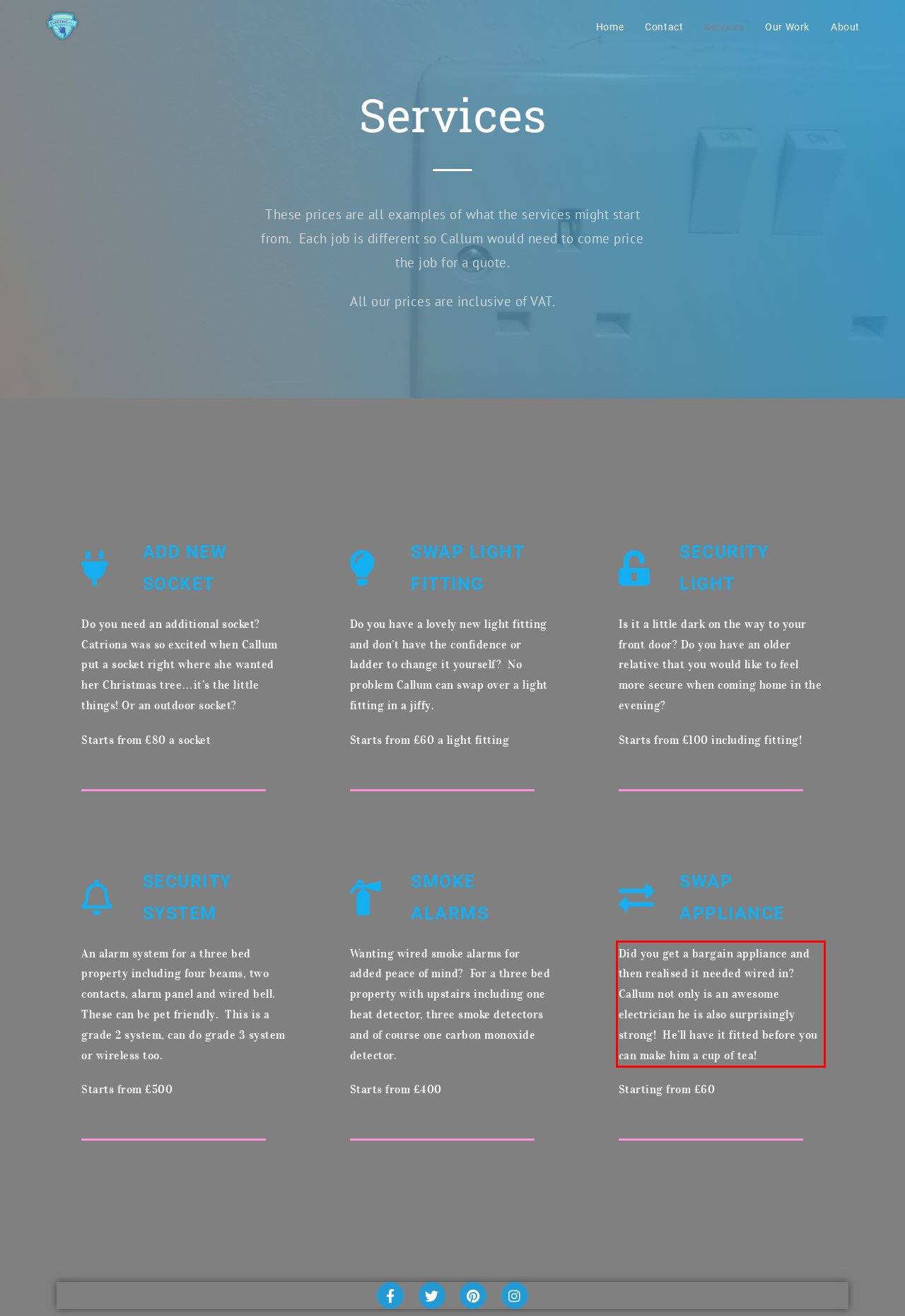Using the provided webpage screenshot, identify and read the text within the red rectangle bounding box.

Did you get a bargain appliance and then realised it needed wired in? Callum not only is an awesome electrician he is also surprisingly strong! He’ll have it fitted before you can make him a cup of tea!